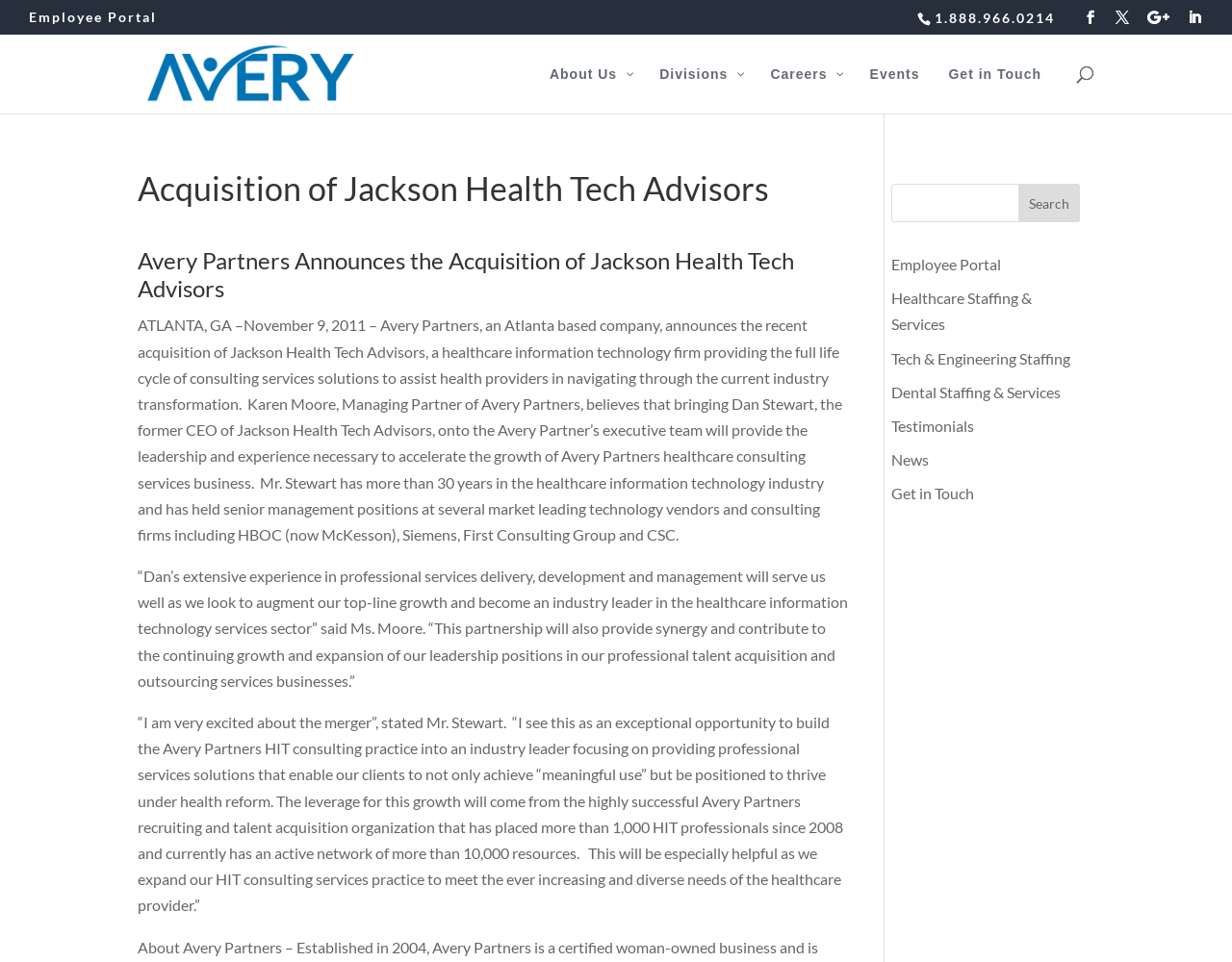Please identify the bounding box coordinates of the element's region that needs to be clicked to fulfill the following instruction: "Get in Touch with the company". The bounding box coordinates should consist of four float numbers between 0 and 1, i.e., [left, top, right, bottom].

[0.758, 0.069, 0.857, 0.118]